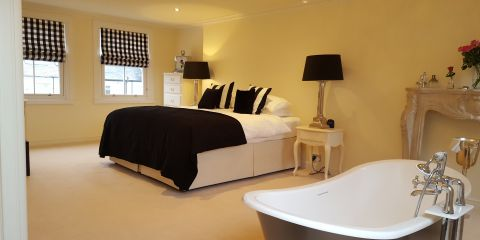Describe the image thoroughly.

The image showcases a beautifully designed bedroom, featuring a modern aesthetic with a warm color palette. The room is spacious and well-lit, emphasizing comfort and elegance. A large bed, adorned with plush black and white bedding, serves as the focal point, flanked by stylish bedside lamps that add a touch of sophistication. 

Natural light enters through two windows, each dressed with checkered fabric shades that complement the room's overall decor. To the side, a classic wooden dresser stands, enhancing the room's functionality without compromising the aesthetic appeal. 

An elegant freestanding bathtub is positioned in the foreground, creating a luxurious spa-like atmosphere. This layout not only maximizes the room's space but also integrates a modern bathroom feature seamlessly into the bedroom design. Overall, the image captures the essence of a loft conversion, showcasing how beautiful and functional a well-designed bedroom can be.